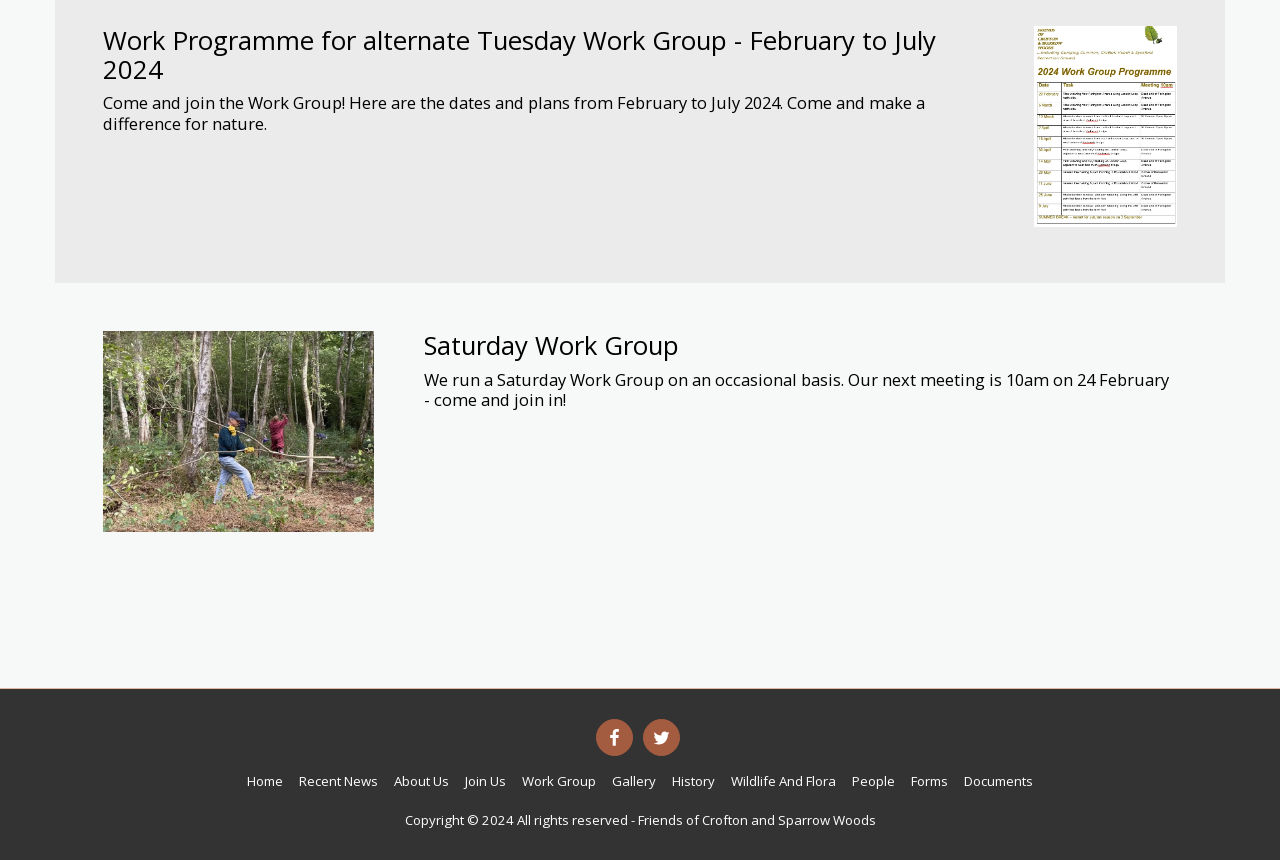Given the description of a UI element: "Wildlife and Flora", identify the bounding box coordinates of the matching element in the webpage screenshot.

[0.571, 0.897, 0.653, 0.92]